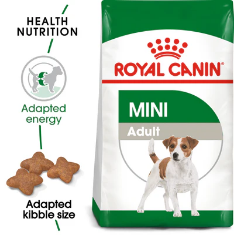Please answer the following query using a single word or phrase: 
What is the primary color of the background?

White